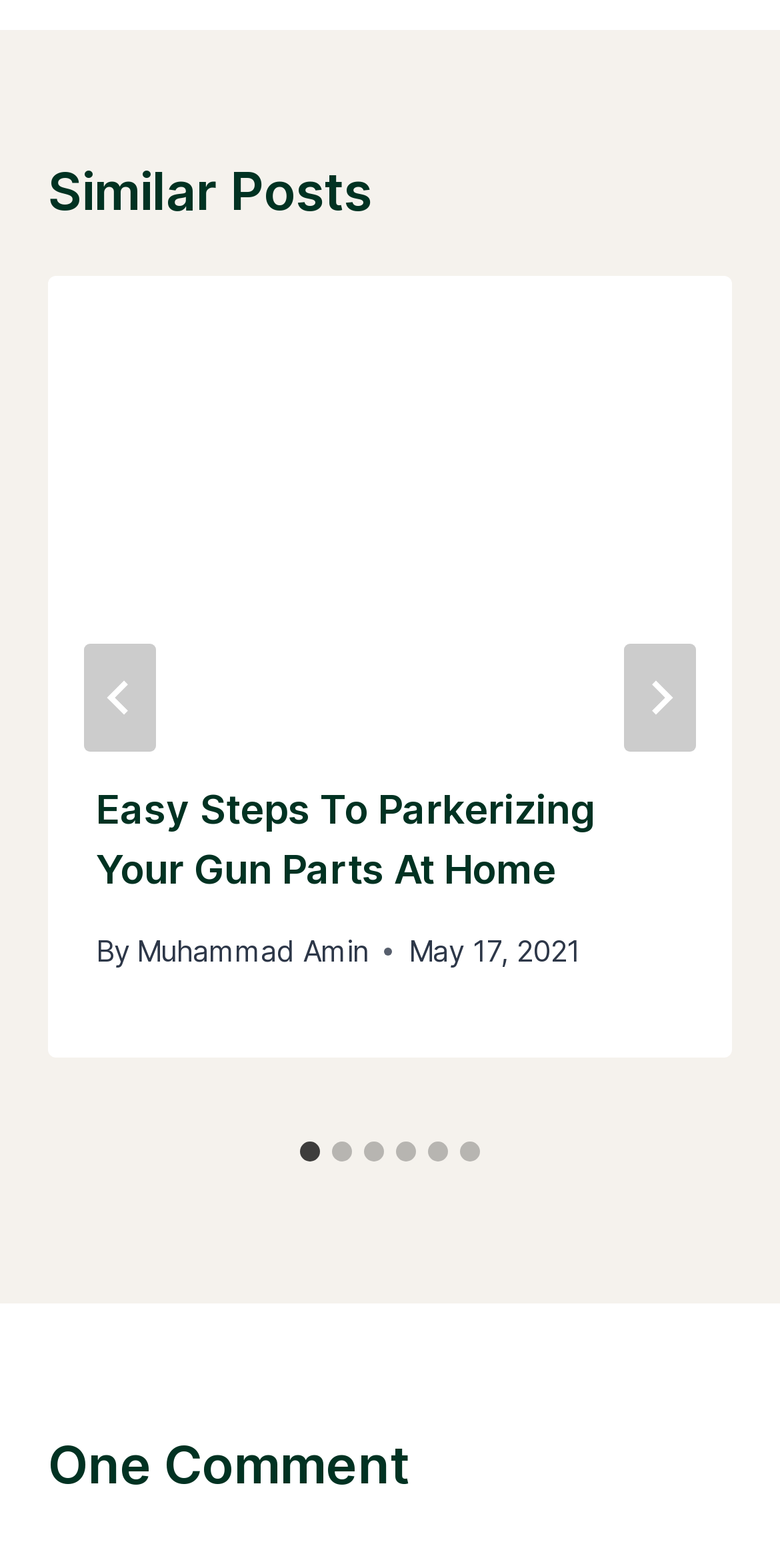Highlight the bounding box coordinates of the element you need to click to perform the following instruction: "View post details."

[0.062, 0.176, 0.938, 0.467]